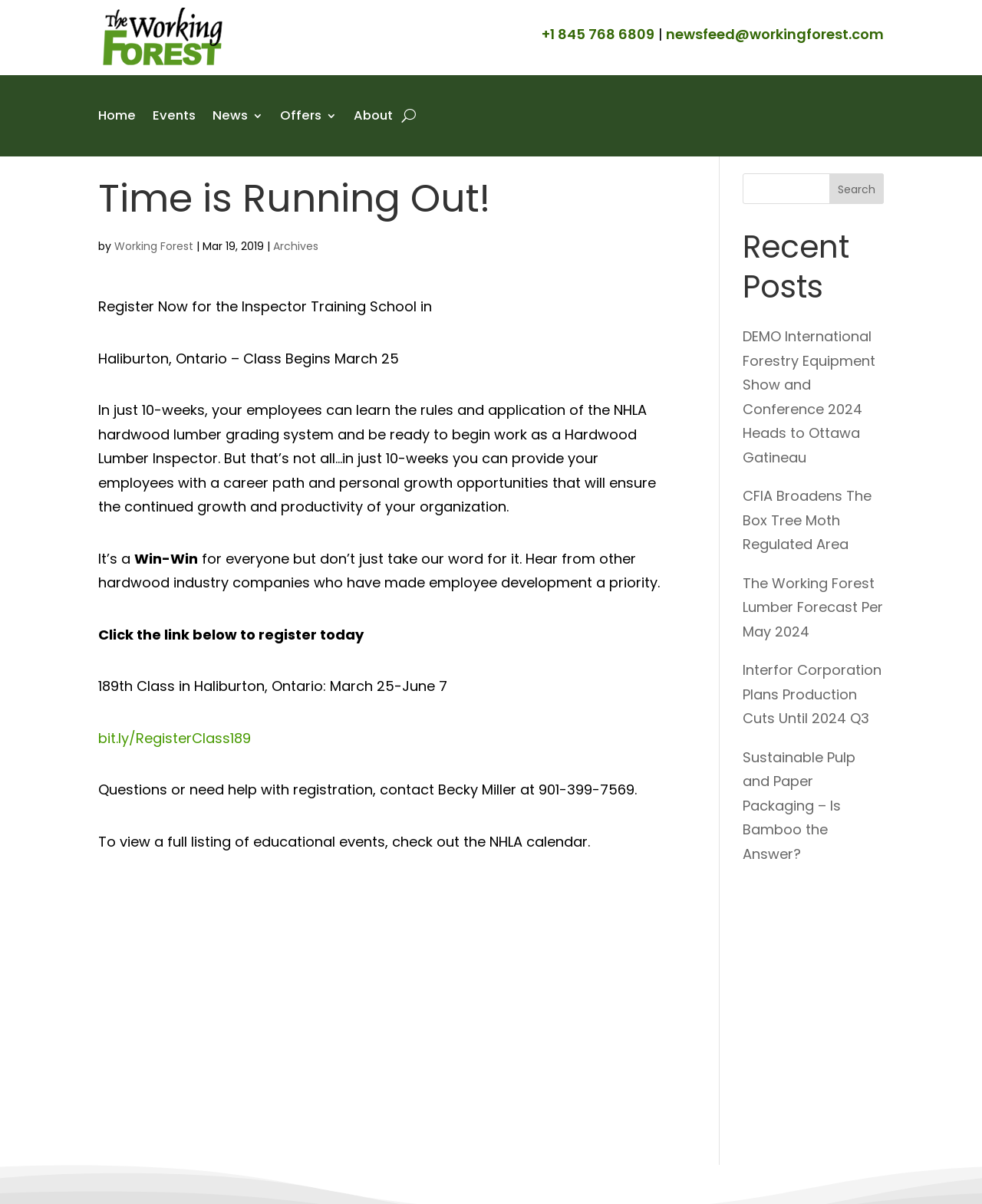Find the bounding box coordinates for the area that must be clicked to perform this action: "Read the press release".

None